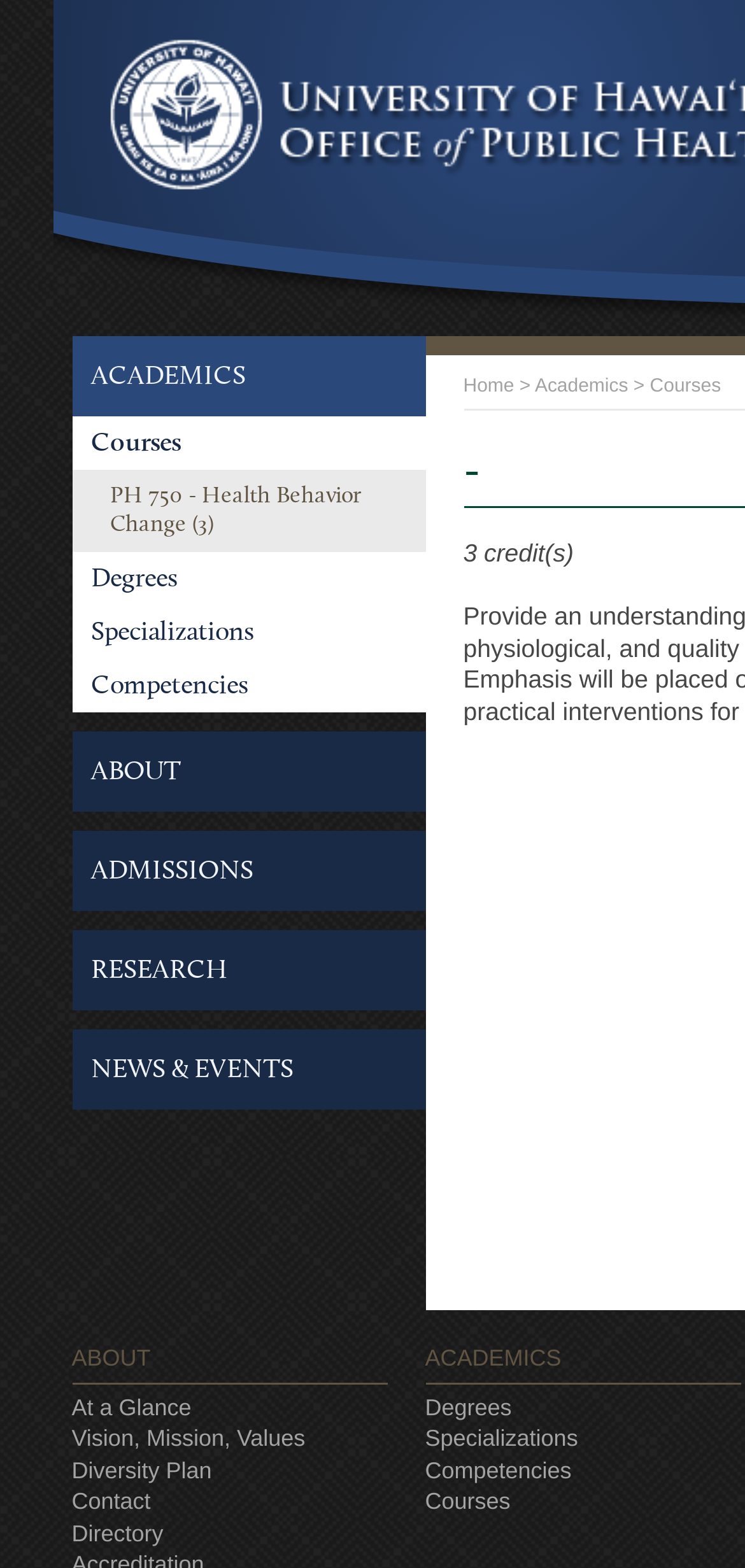Determine the coordinates of the bounding box for the clickable area needed to execute this instruction: "View PH 750 - Health Behavior Change course".

[0.096, 0.3, 0.571, 0.353]